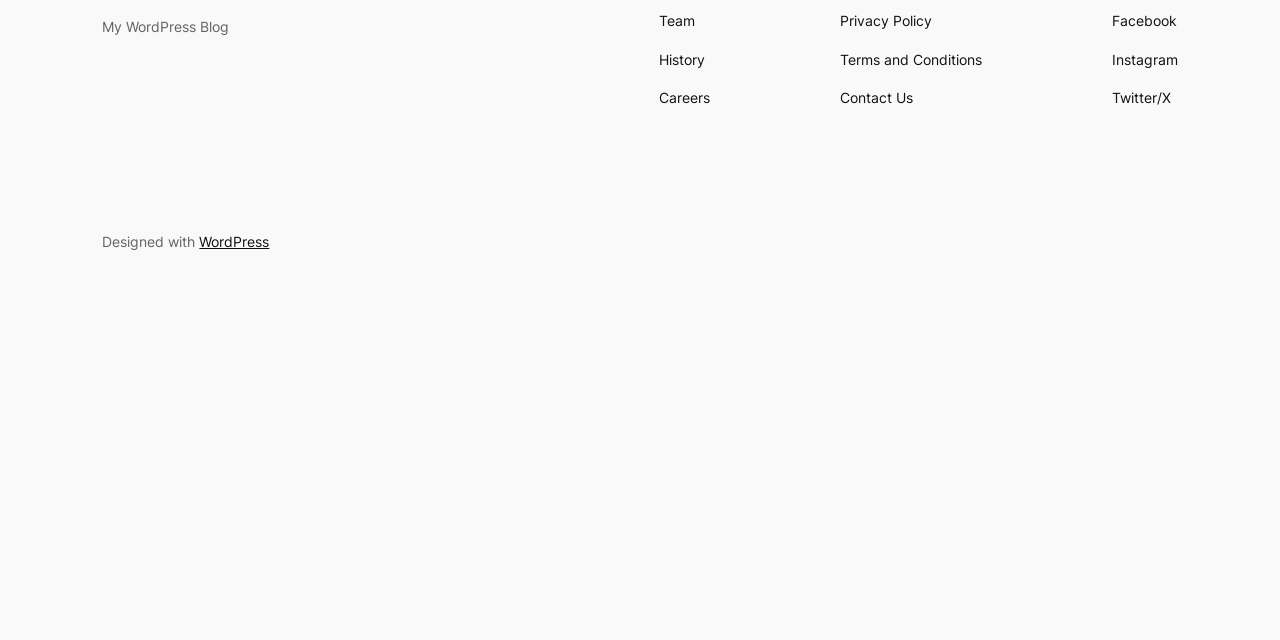Identify the bounding box for the UI element that is described as follows: "INSTAGRAM".

None